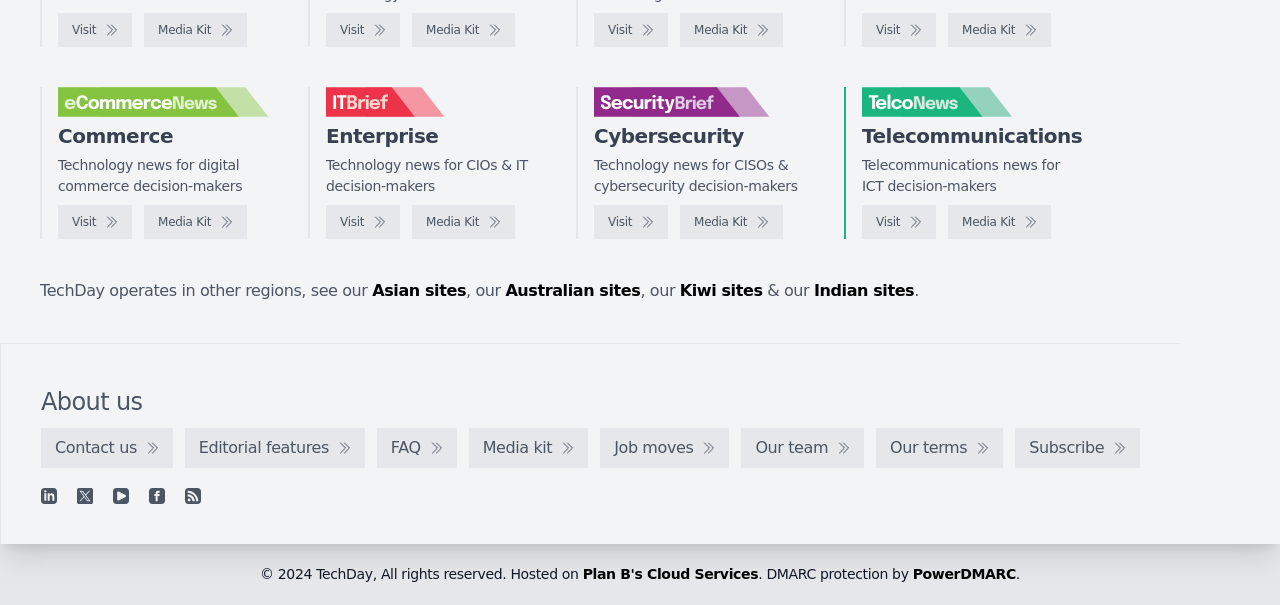Determine the bounding box coordinates of the region I should click to achieve the following instruction: "Subscribe". Ensure the bounding box coordinates are four float numbers between 0 and 1, i.e., [left, top, right, bottom].

[0.793, 0.707, 0.891, 0.773]